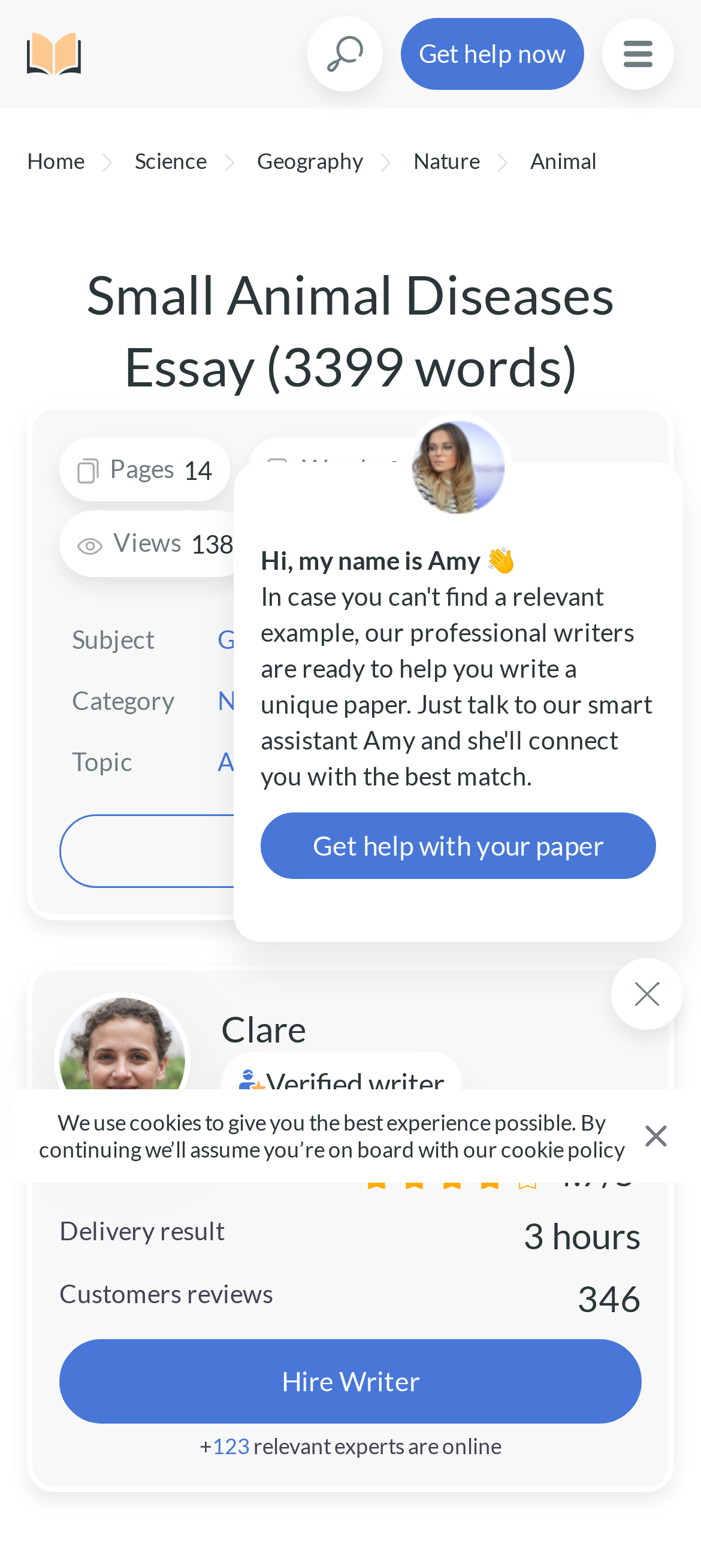Using the provided element description, identify the bounding box coordinates as (top-left x, top-left y, bottom-right x, bottom-right y). Ensure all values are between 0 and 1. Description: Life

None